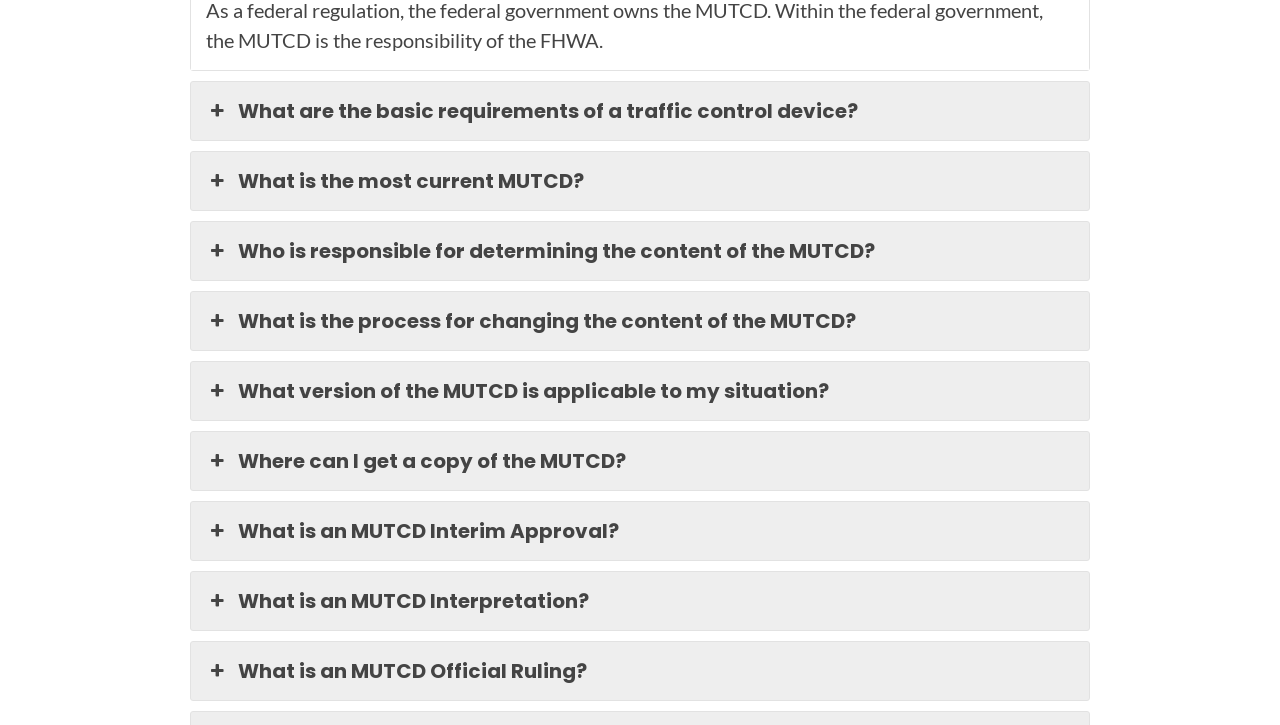Answer the following query concisely with a single word or phrase:
Are the questions on this page collapsible?

Yes